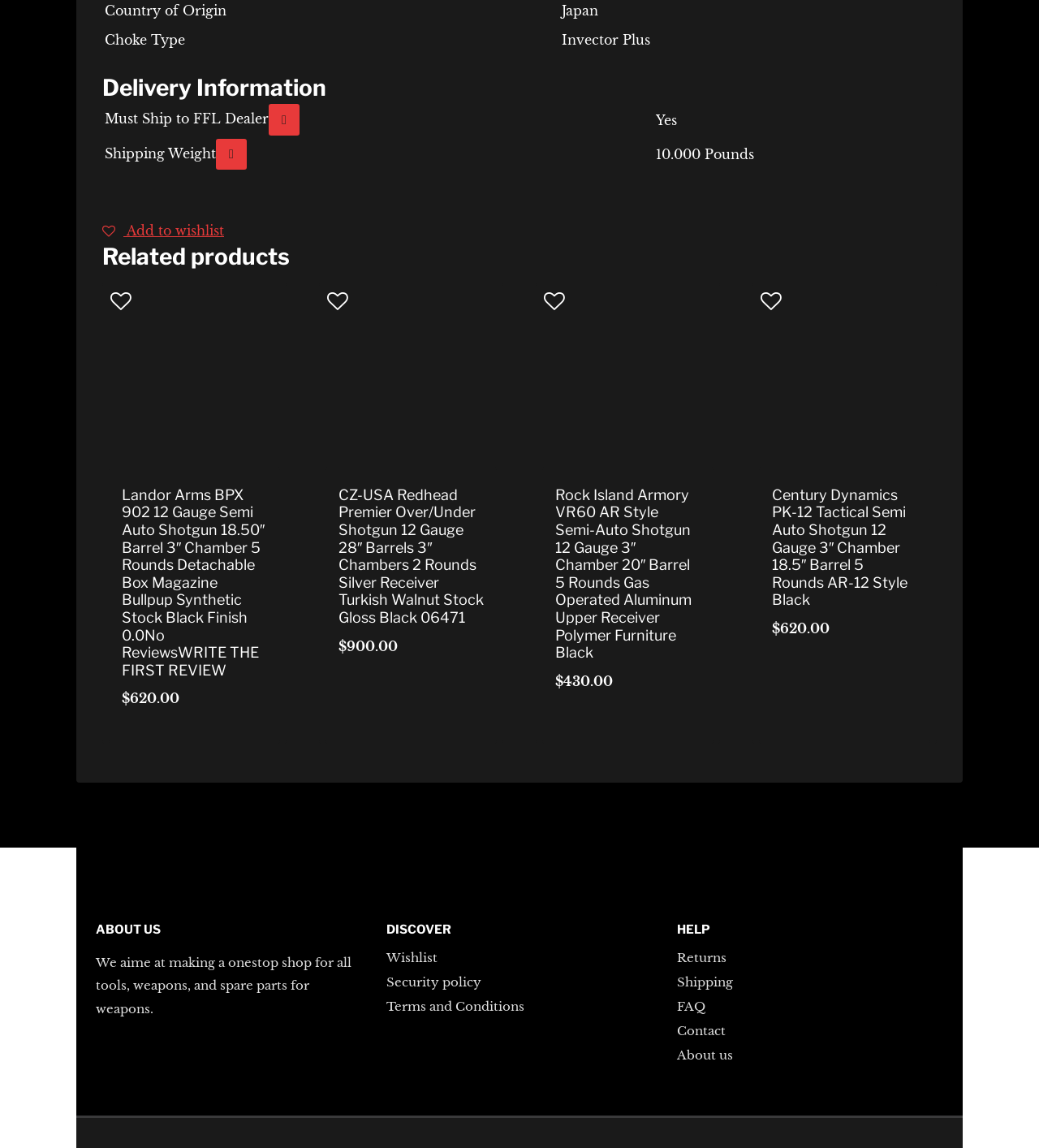Determine the bounding box coordinates for the element that should be clicked to follow this instruction: "Check the POPULAR NOW section". The coordinates should be given as four float numbers between 0 and 1, in the format [left, top, right, bottom].

None